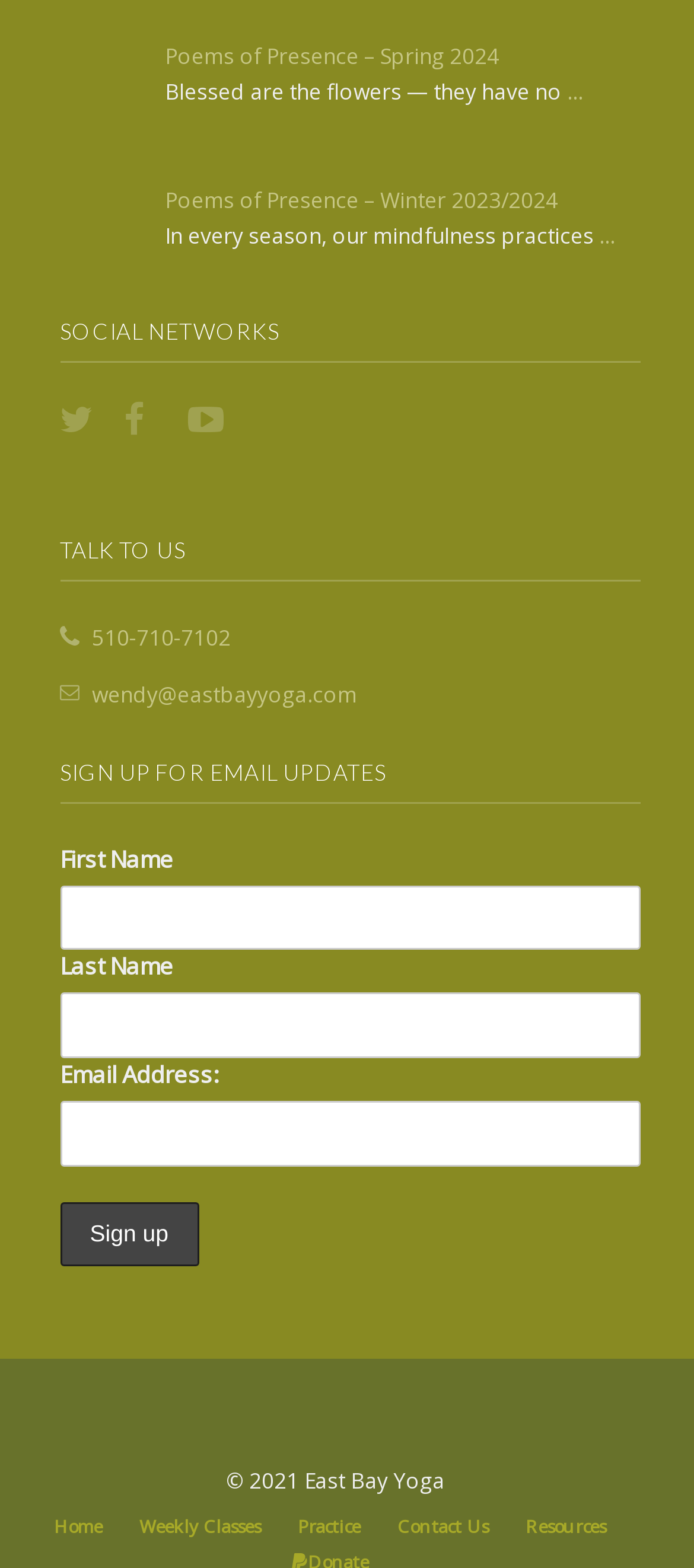Answer with a single word or phrase: 
How many text boxes are there for email updates?

3